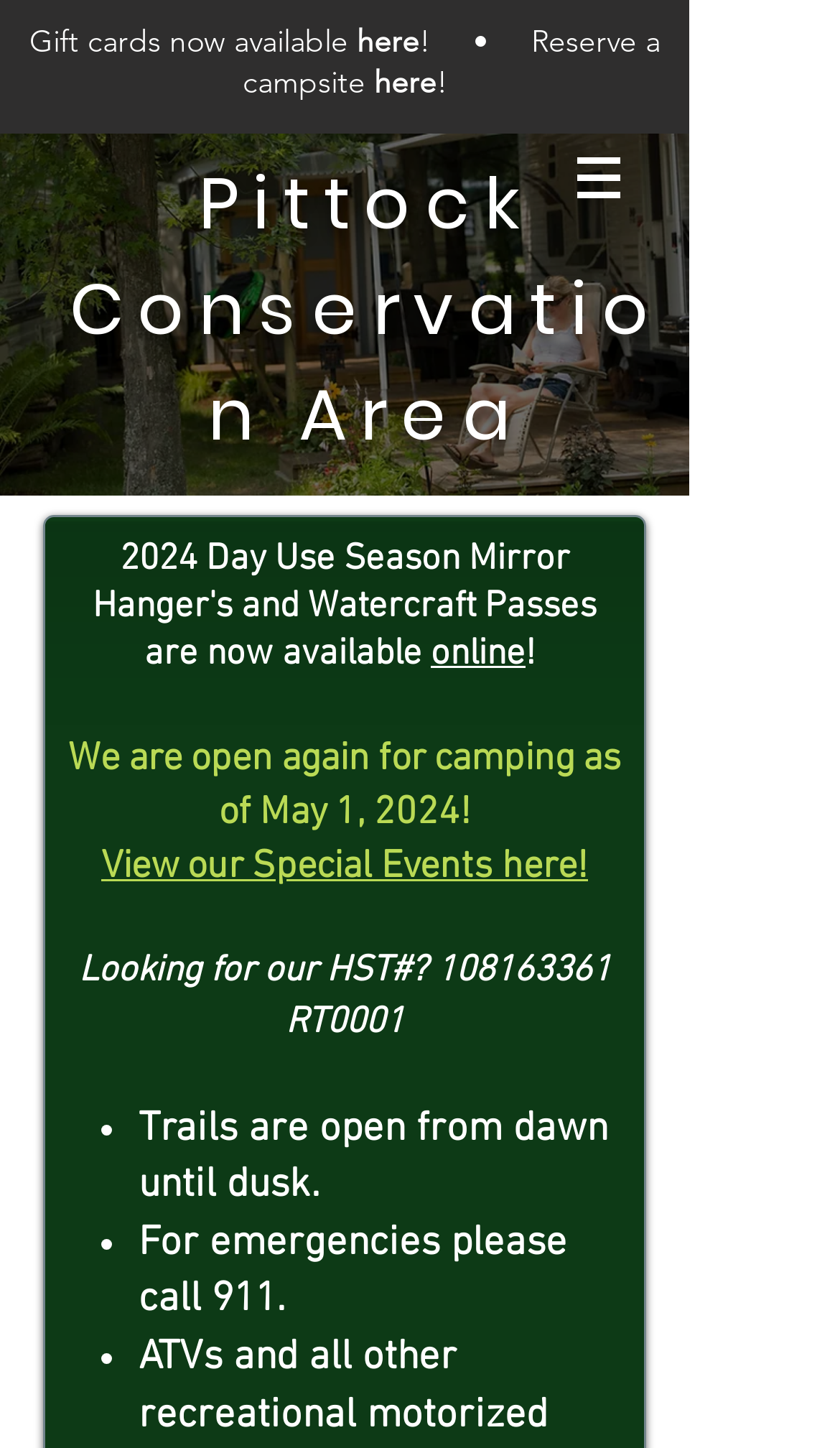What are the operating hours of the trails?
Answer the question in as much detail as possible.

I found the answer by looking at the static text element with the text 'Trails are open from dawn until dusk.' which indicates the operating hours of the trails.